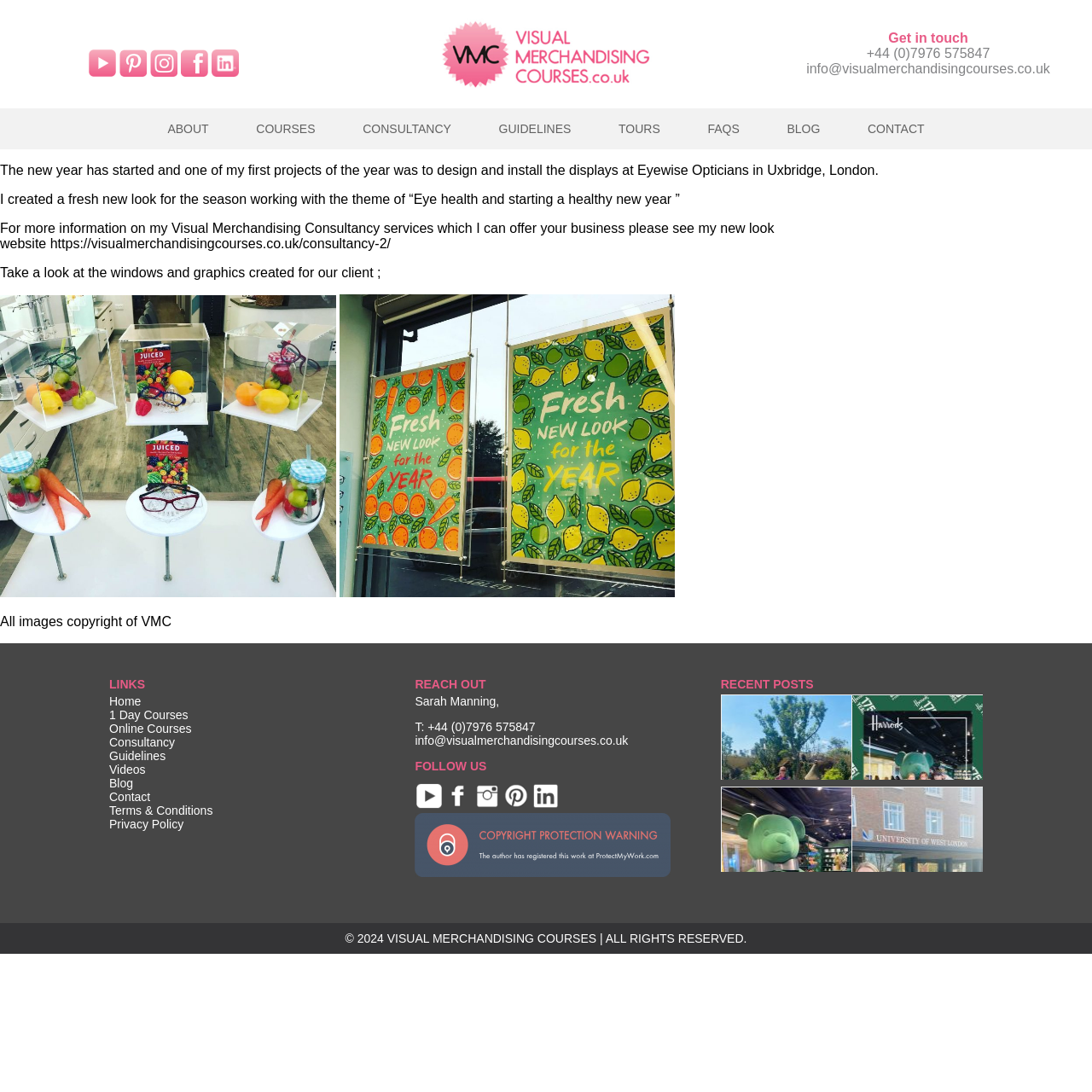Kindly determine the bounding box coordinates for the area that needs to be clicked to execute this instruction: "Get in touch with the author".

[0.814, 0.028, 0.886, 0.041]